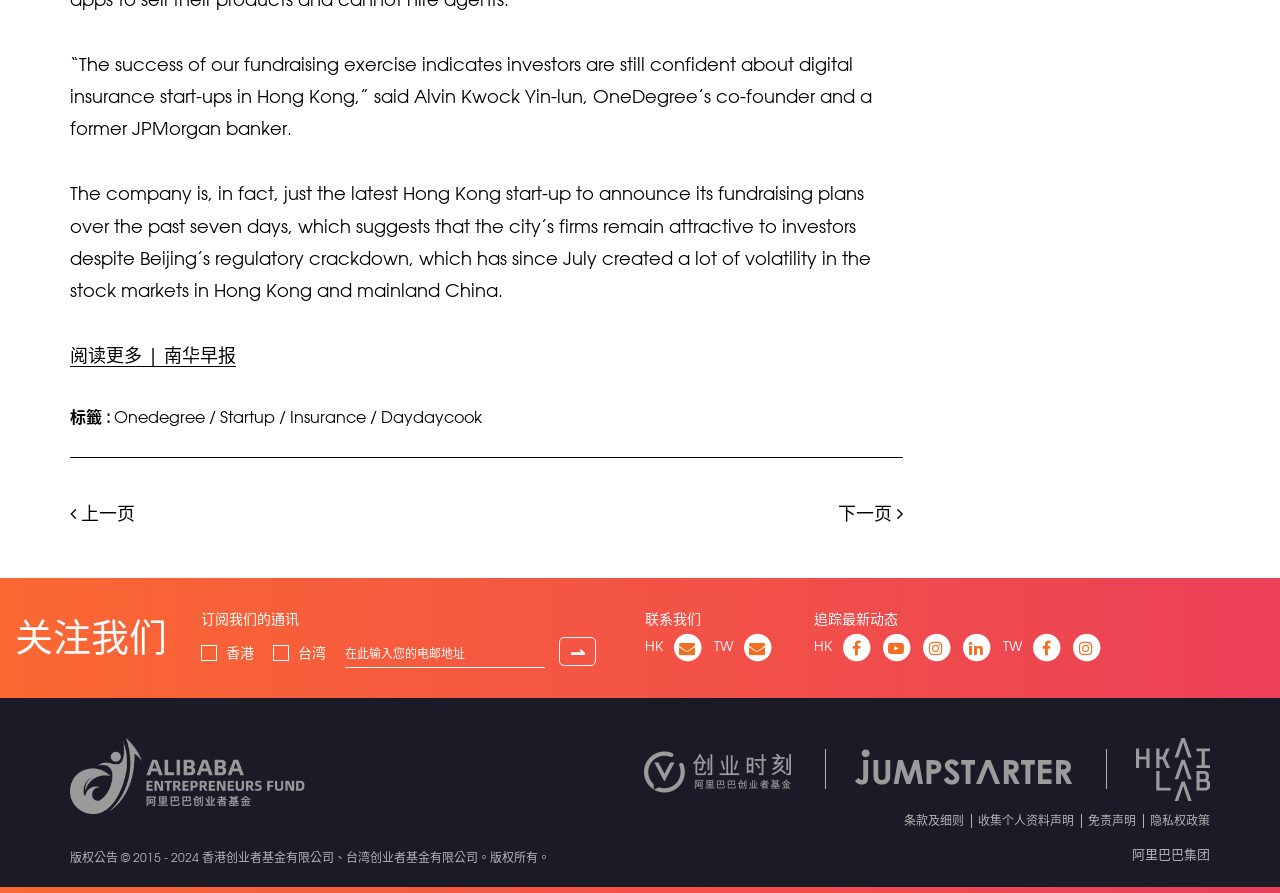Using the webpage screenshot, find the UI element described by Daydaycook. Provide the bounding box coordinates in the format (top-left x, top-left y, bottom-right x, bottom-right y), ensuring all values are floating point numbers between 0 and 1.

[0.298, 0.456, 0.377, 0.479]